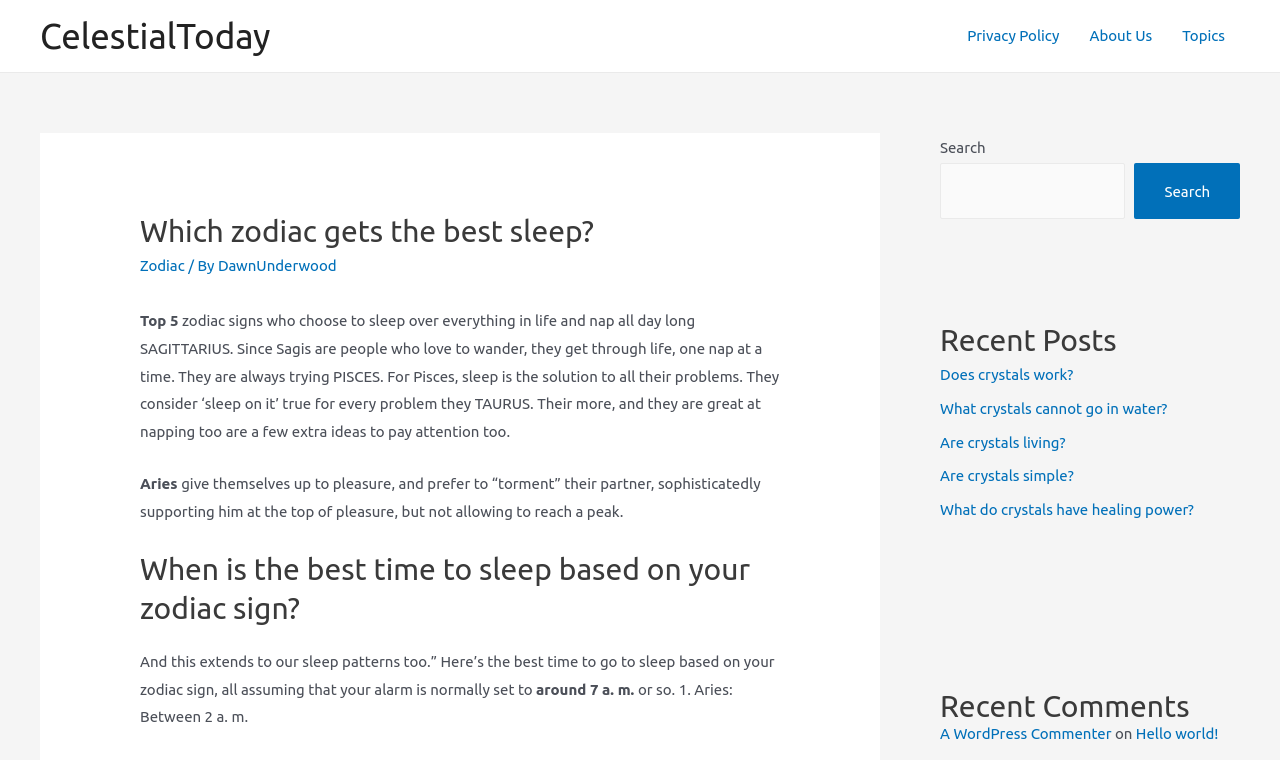Please locate the bounding box coordinates of the element that should be clicked to complete the given instruction: "Visit the 'Centre for Teaching, Learning and Technology' website".

None